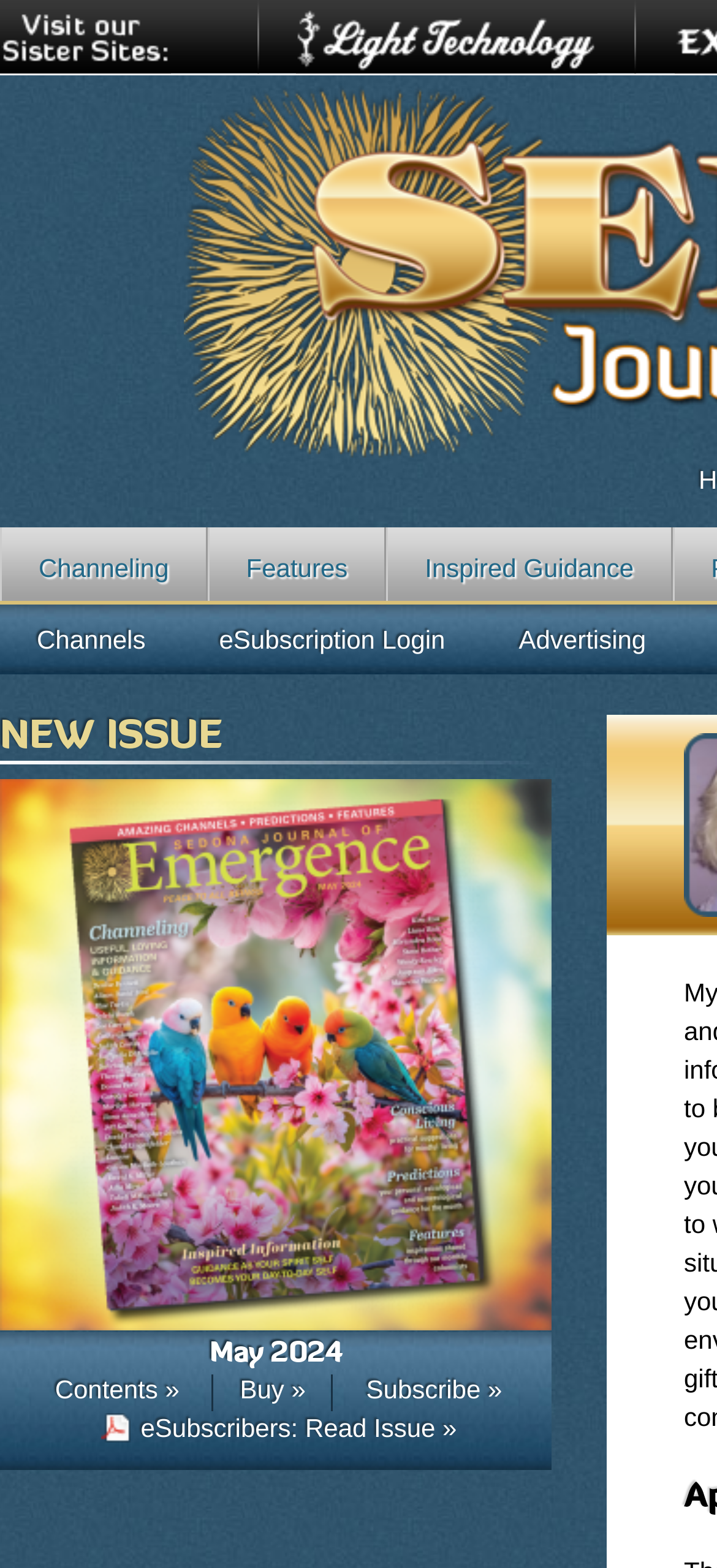For the element described, predict the bounding box coordinates as (top-left x, top-left y, bottom-right x, bottom-right y). All values should be between 0 and 1. Element description: parent_node: LIVERPOOL GEOLOGICAL SOCIETY

None